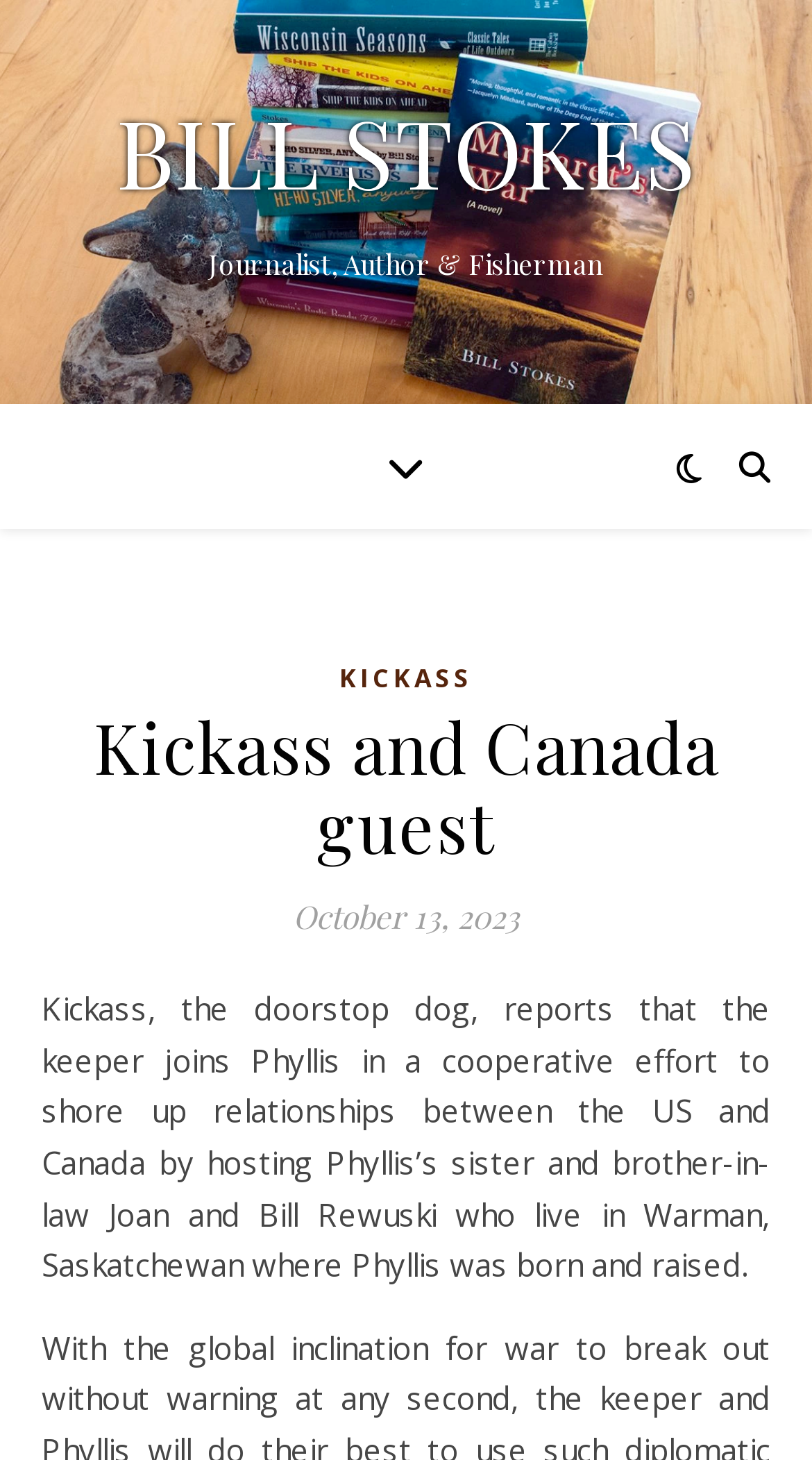Who is hosting Phyllis's sister and brother-in-law?
Provide a detailed answer to the question, using the image to inform your response.

I found the answer by reading the static text element that describes the article content, which mentions that the keeper joins Phyllis in a cooperative effort to host Phyllis's sister and brother-in-law.